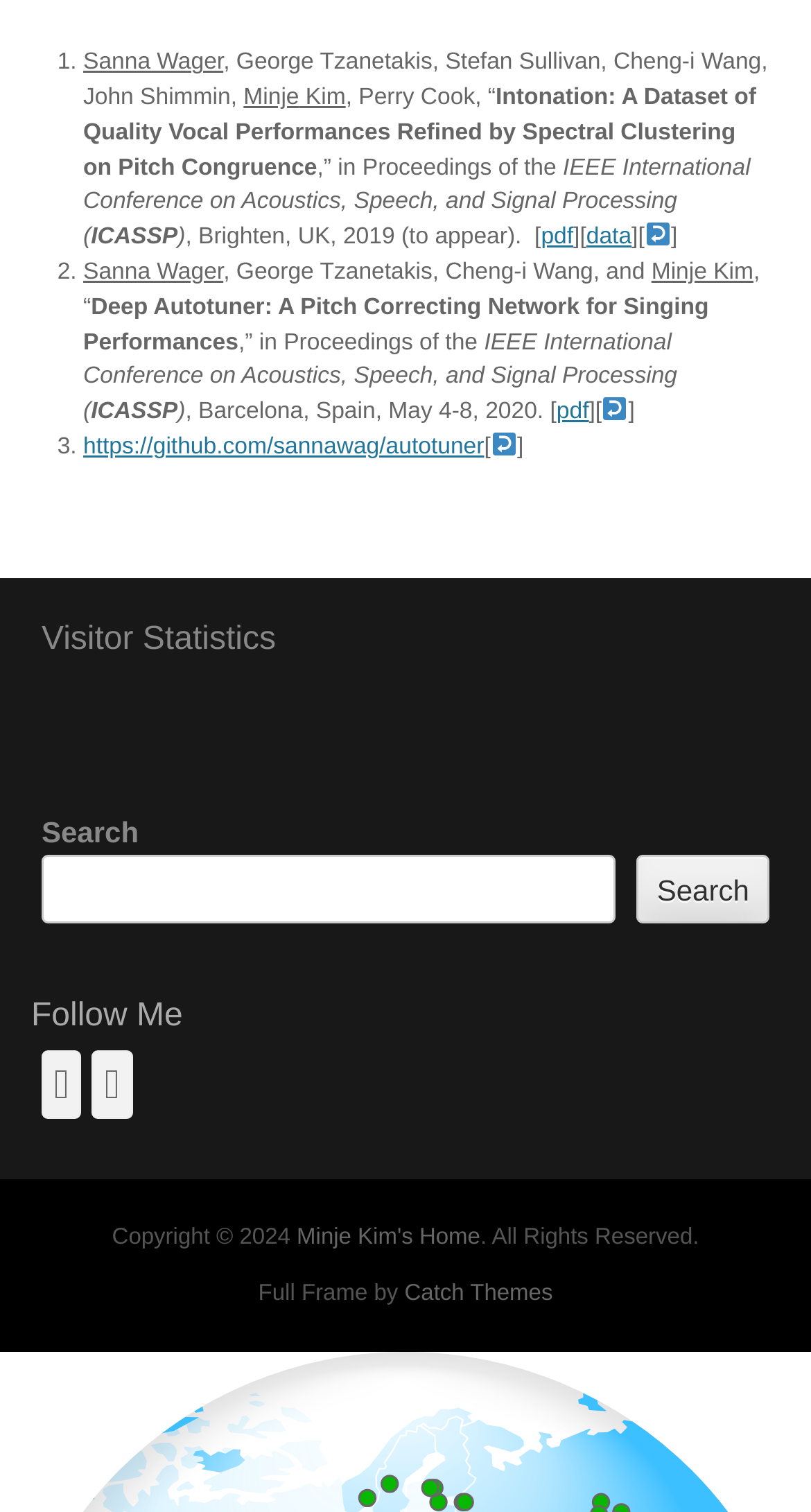Provide a one-word or brief phrase answer to the question:
What is the purpose of the search box?

To search